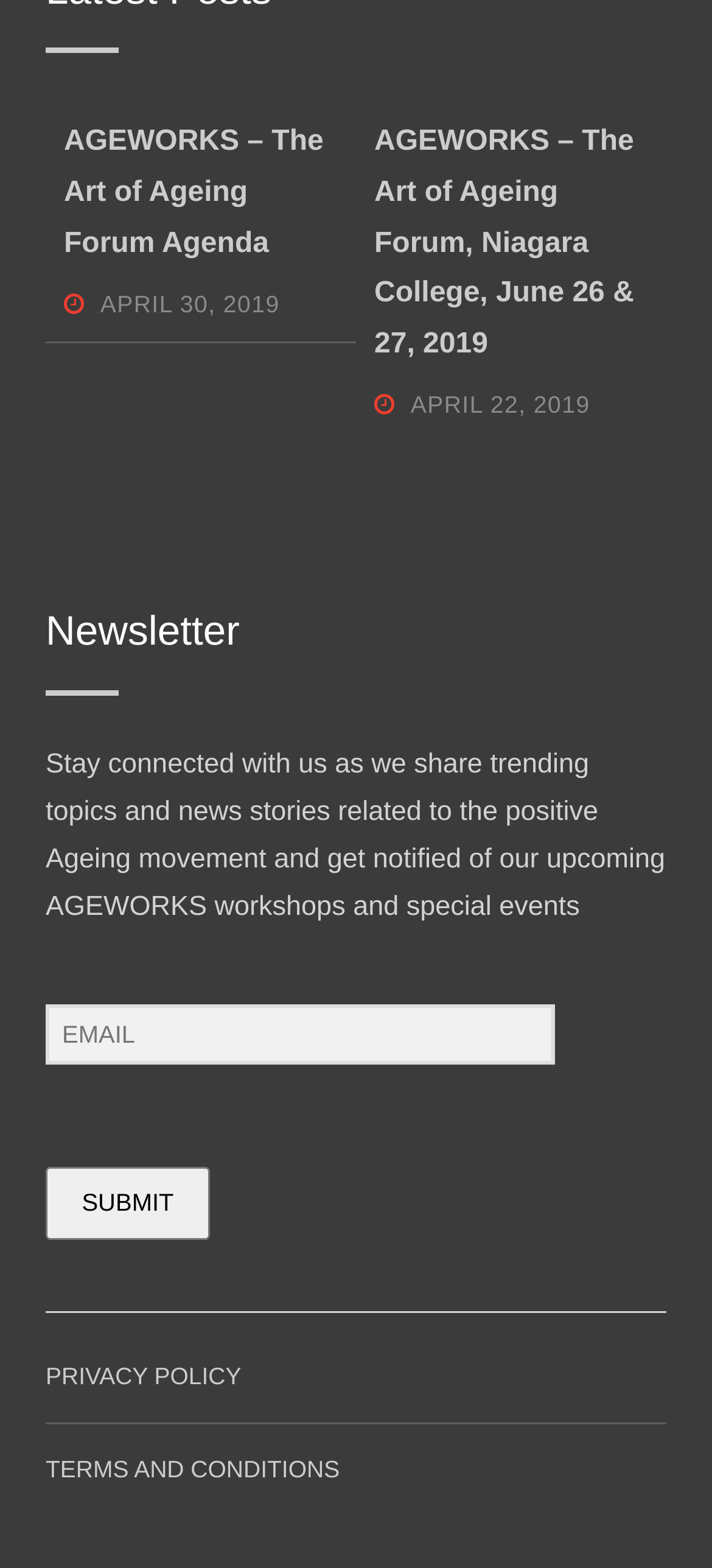What is the date of the AGEWORKS forum?
Refer to the screenshot and deliver a thorough answer to the question presented.

I found the date of the AGEWORKS forum by looking at the heading element that contains the text 'AGEWORKS – The Art of Ageing Forum, Niagara College, June 26 & 27, 2019'. This heading element is a child of the root element and has a bounding box with coordinates [0.526, 0.075, 0.91, 0.236].